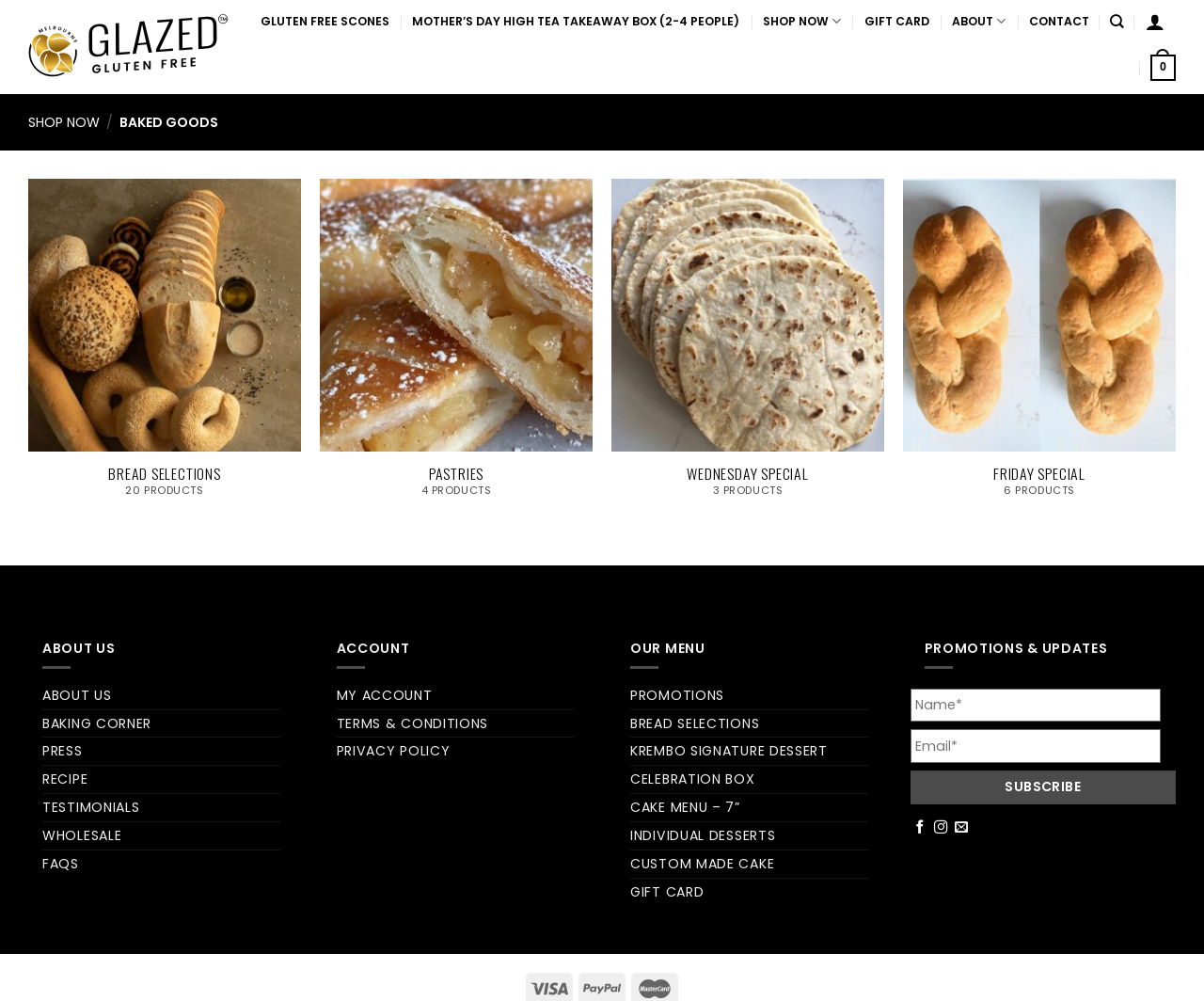How many product categories are there?
Look at the image and answer the question using a single word or phrase.

4